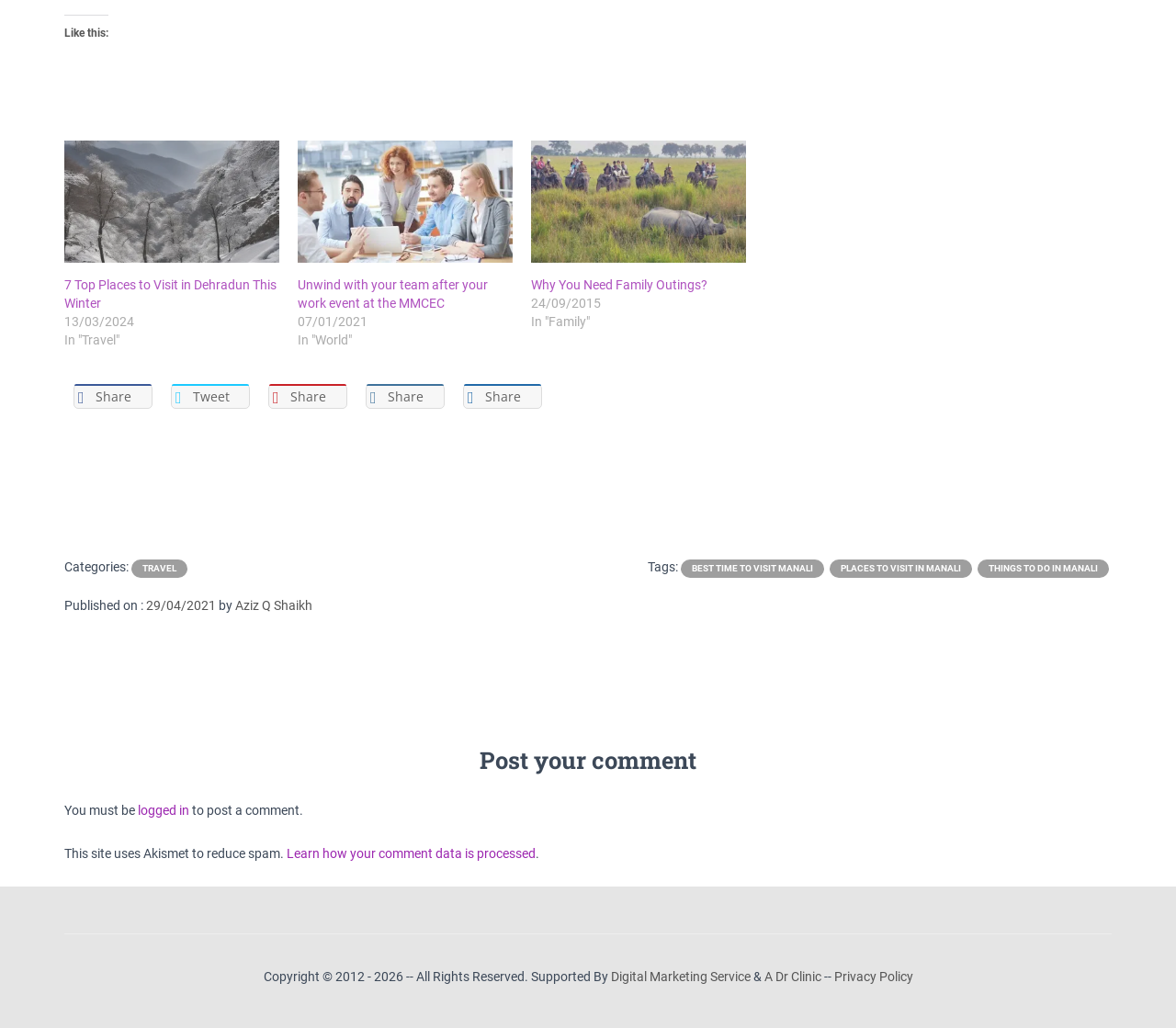Could you determine the bounding box coordinates of the clickable element to complete the instruction: "Share on social media"? Provide the coordinates as four float numbers between 0 and 1, i.e., [left, top, right, bottom].

[0.062, 0.374, 0.13, 0.398]